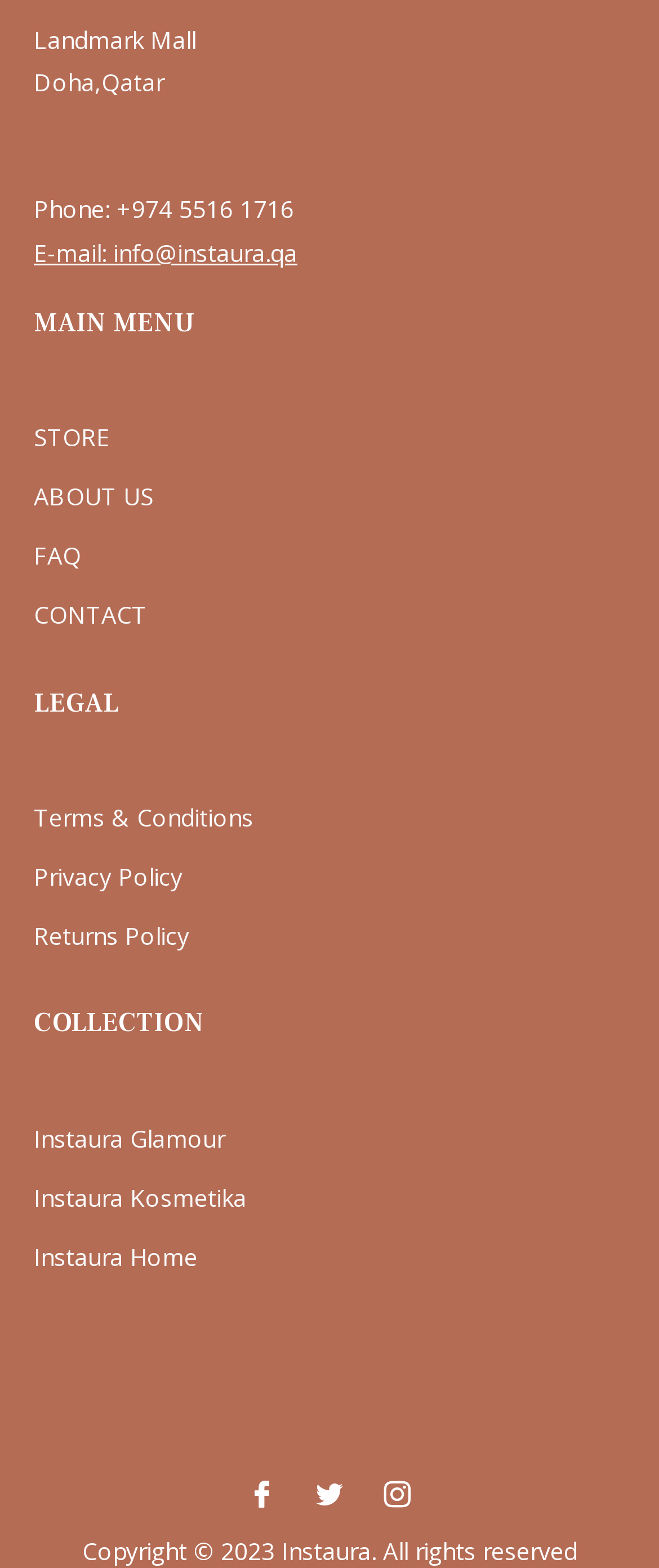Locate the coordinates of the bounding box for the clickable region that fulfills this instruction: "Contact the mall".

[0.051, 0.382, 0.223, 0.403]